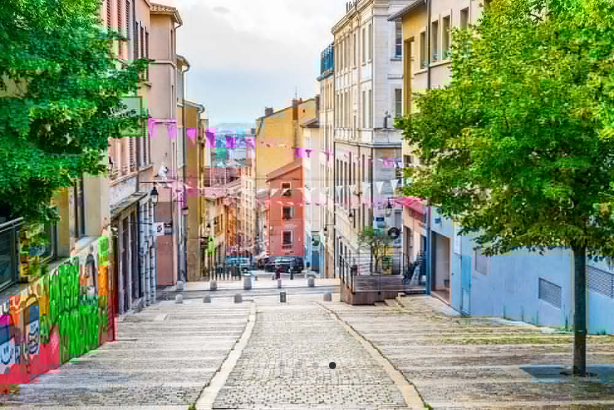What is the color of the buildings?
Provide a short answer using one word or a brief phrase based on the image.

Warm hues